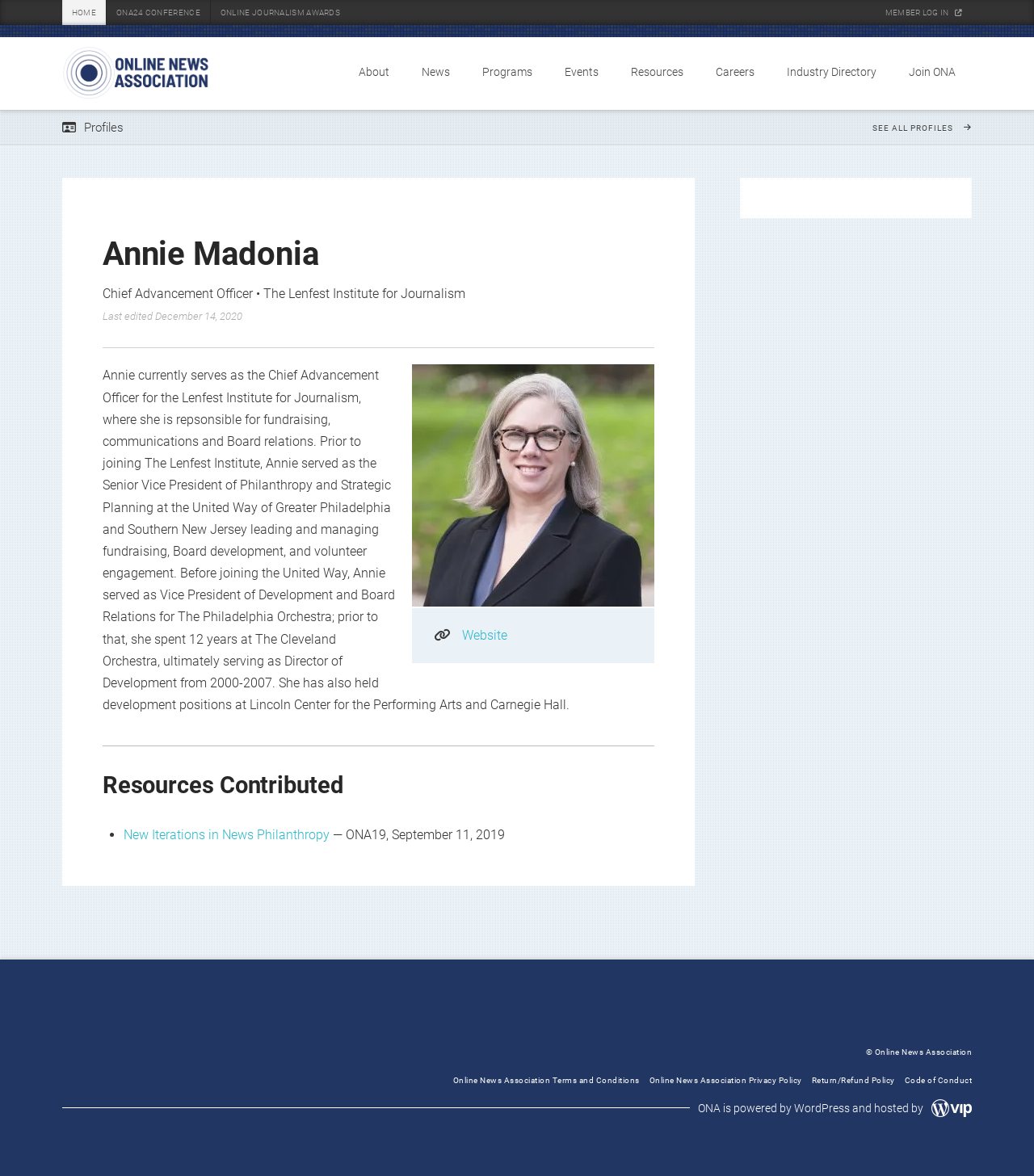Examine the screenshot and answer the question in as much detail as possible: What is the title of the resource contributed by Annie?

I found this information by looking at the 'Resources Contributed' section, where it lists 'New Iterations in News Philanthropy' as a resource contributed by Annie.